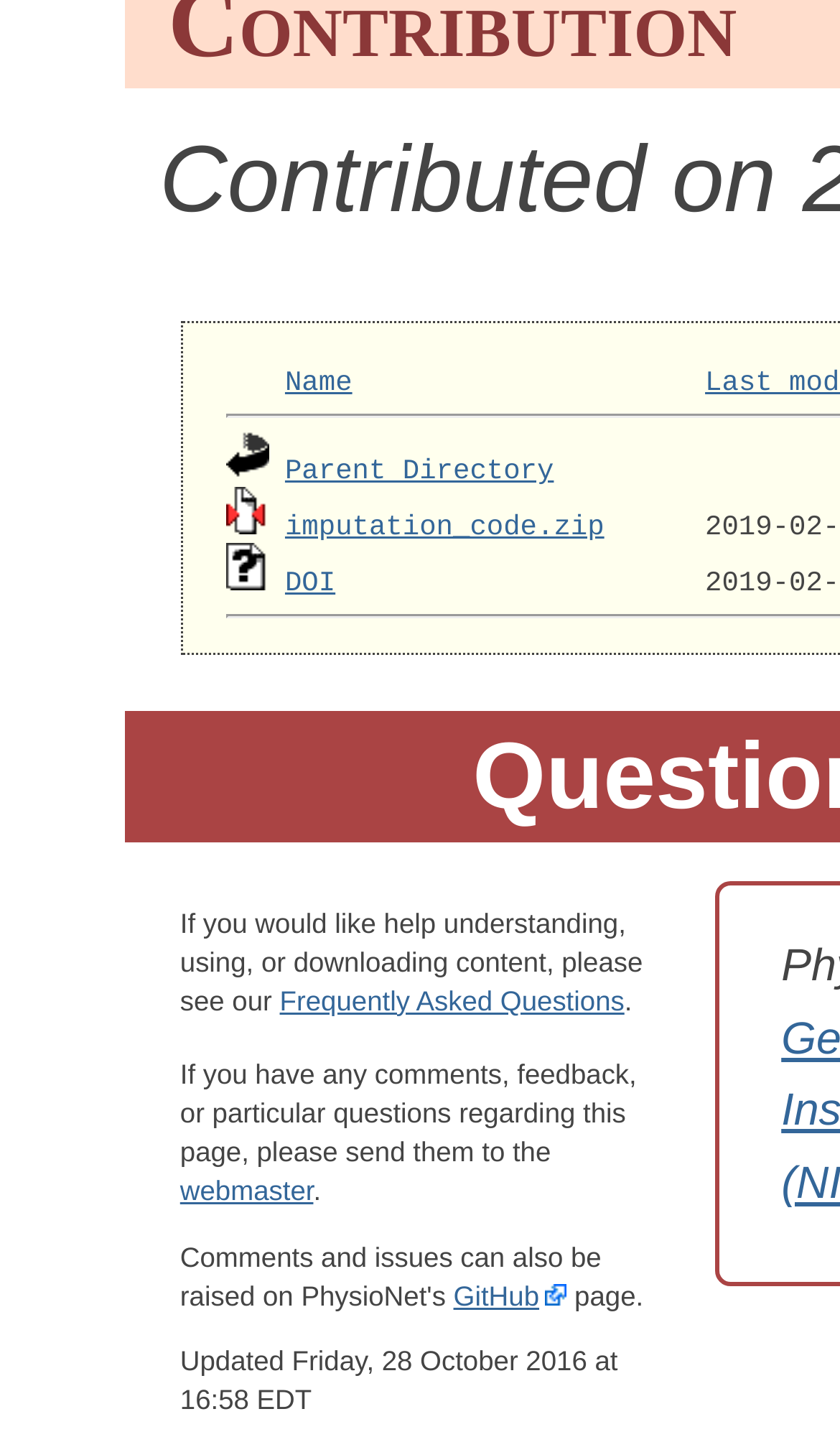Given the element description, predict the bounding box coordinates in the format (top-left x, top-left y, bottom-right x, bottom-right y), using floating point numbers between 0 and 1: alt="Antique Money"

None